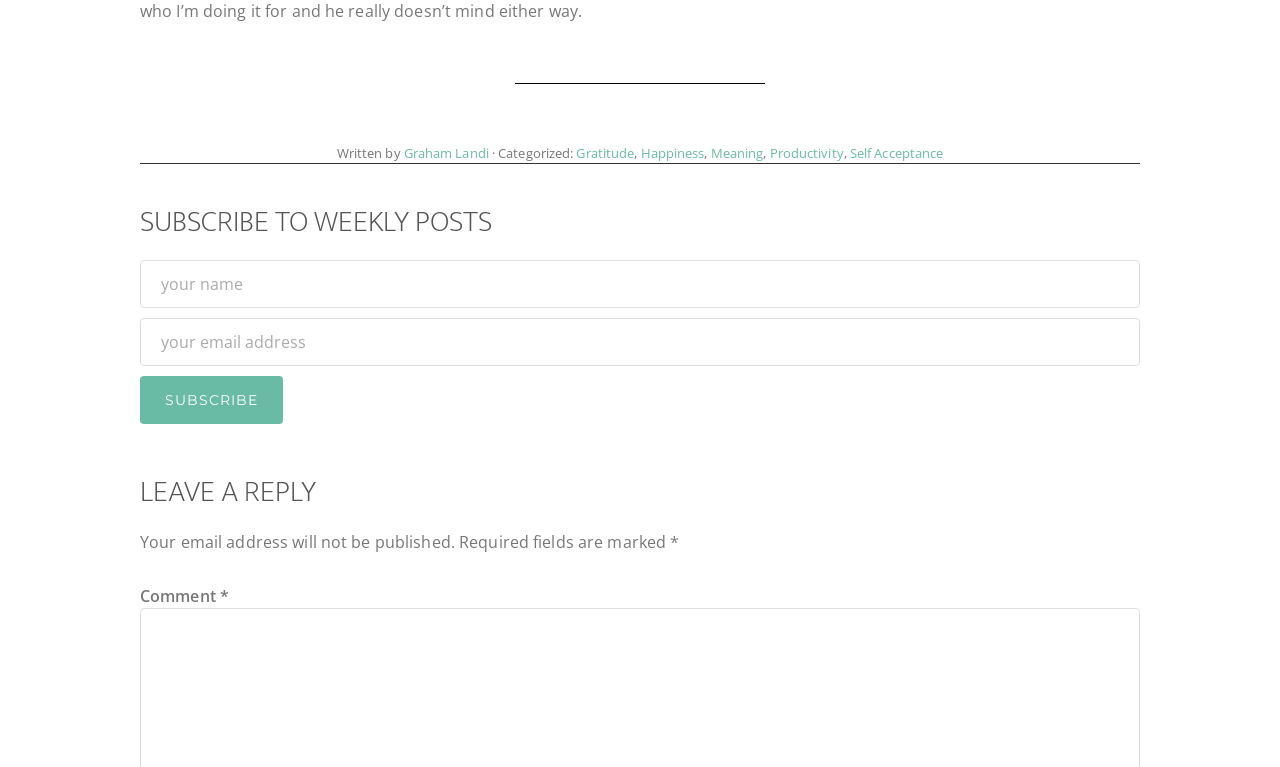Specify the bounding box coordinates for the region that must be clicked to perform the given instruction: "leave a reply".

[0.109, 0.618, 0.891, 0.665]